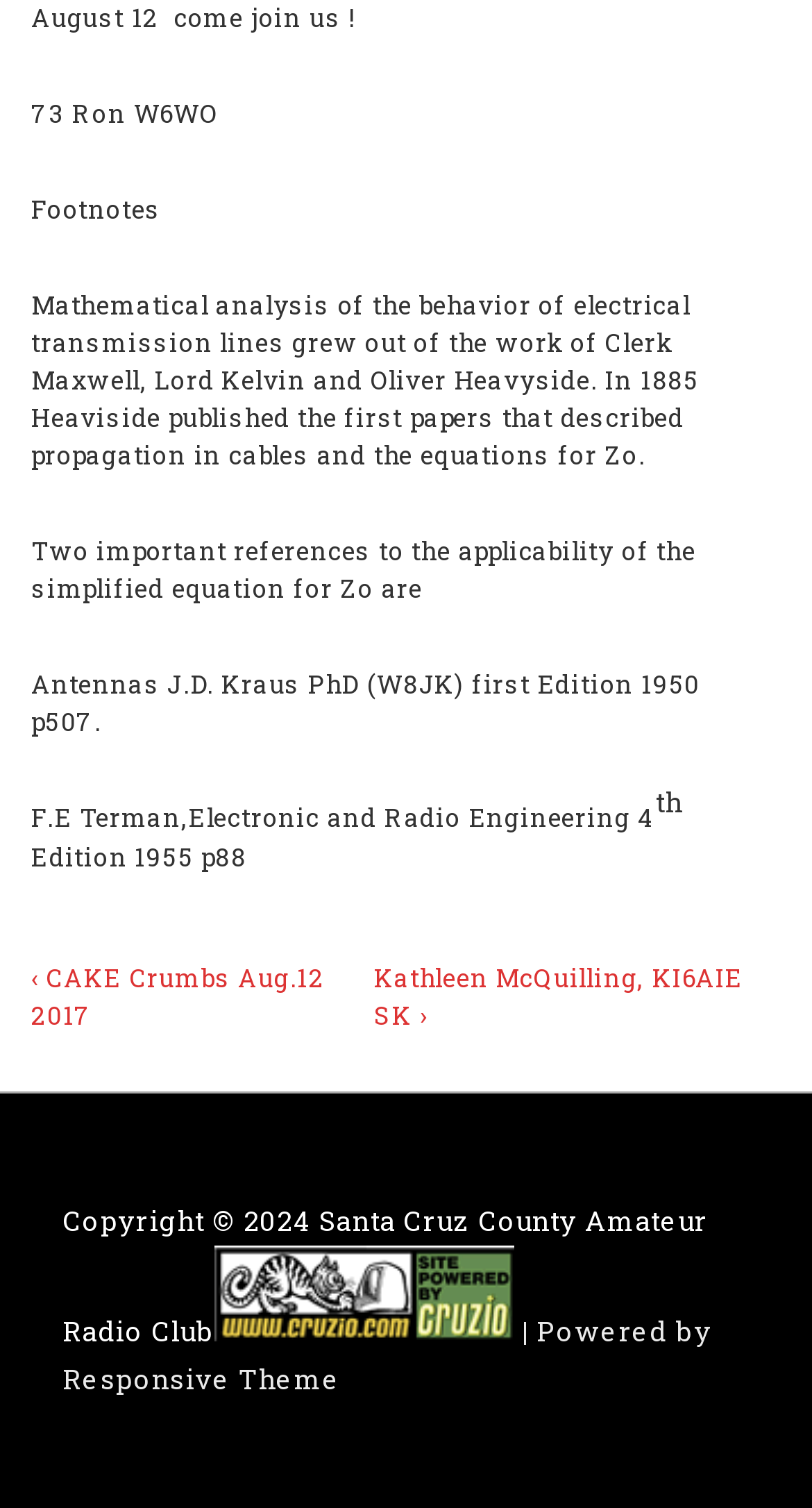What is the title of the previous post?
Provide a detailed and well-explained answer to the question.

I found the answer by looking at the navigation section at the bottom of the webpage, where the link 'Previous Post is ‹ CAKE Crumbs Aug.12 2017' is present. This indicates the title of the previous post.